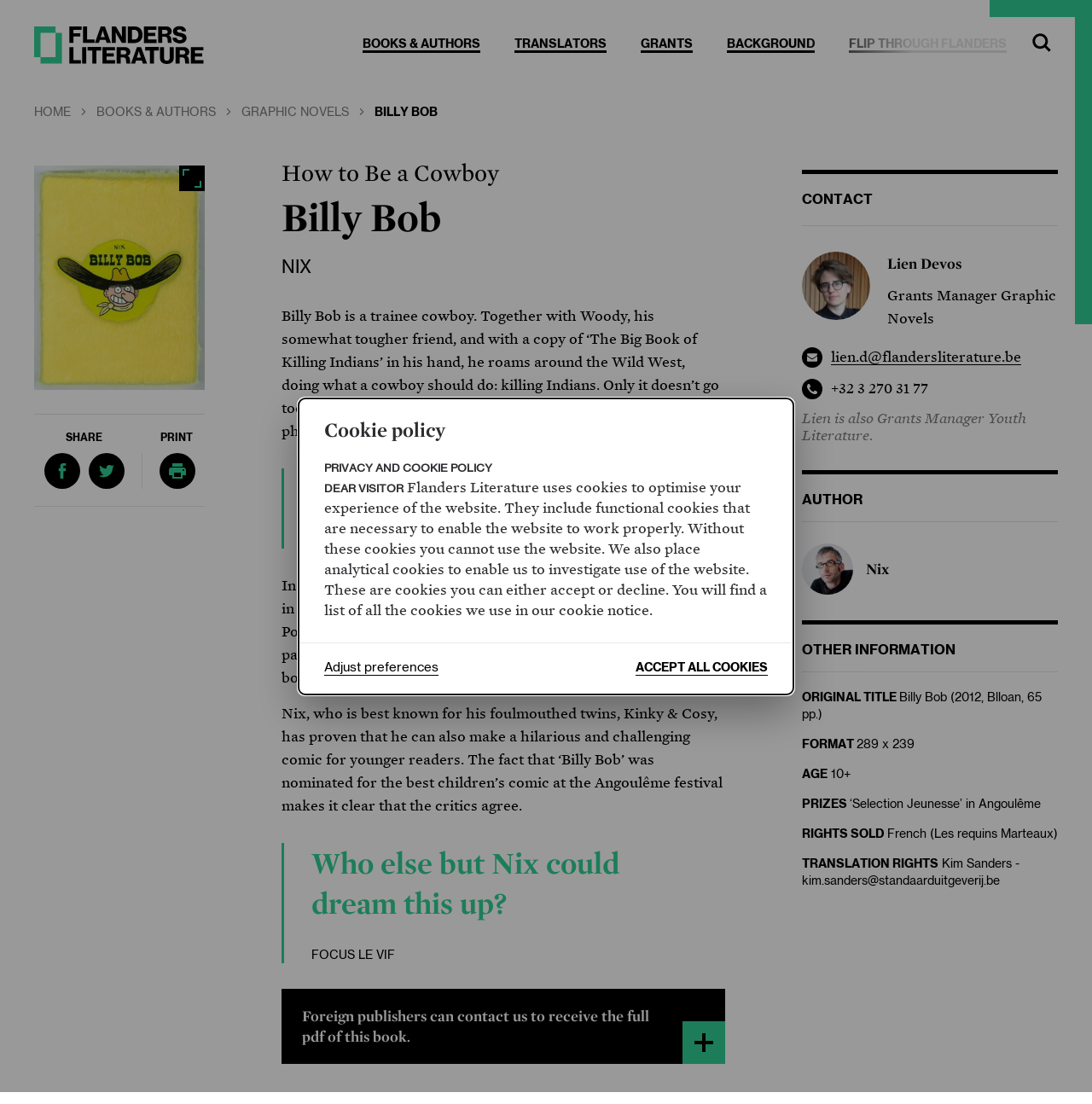Indicate the bounding box coordinates of the element that needs to be clicked to satisfy the following instruction: "View 'BOOKS & AUTHORS'". The coordinates should be four float numbers between 0 and 1, i.e., [left, top, right, bottom].

[0.316, 0.027, 0.455, 0.054]